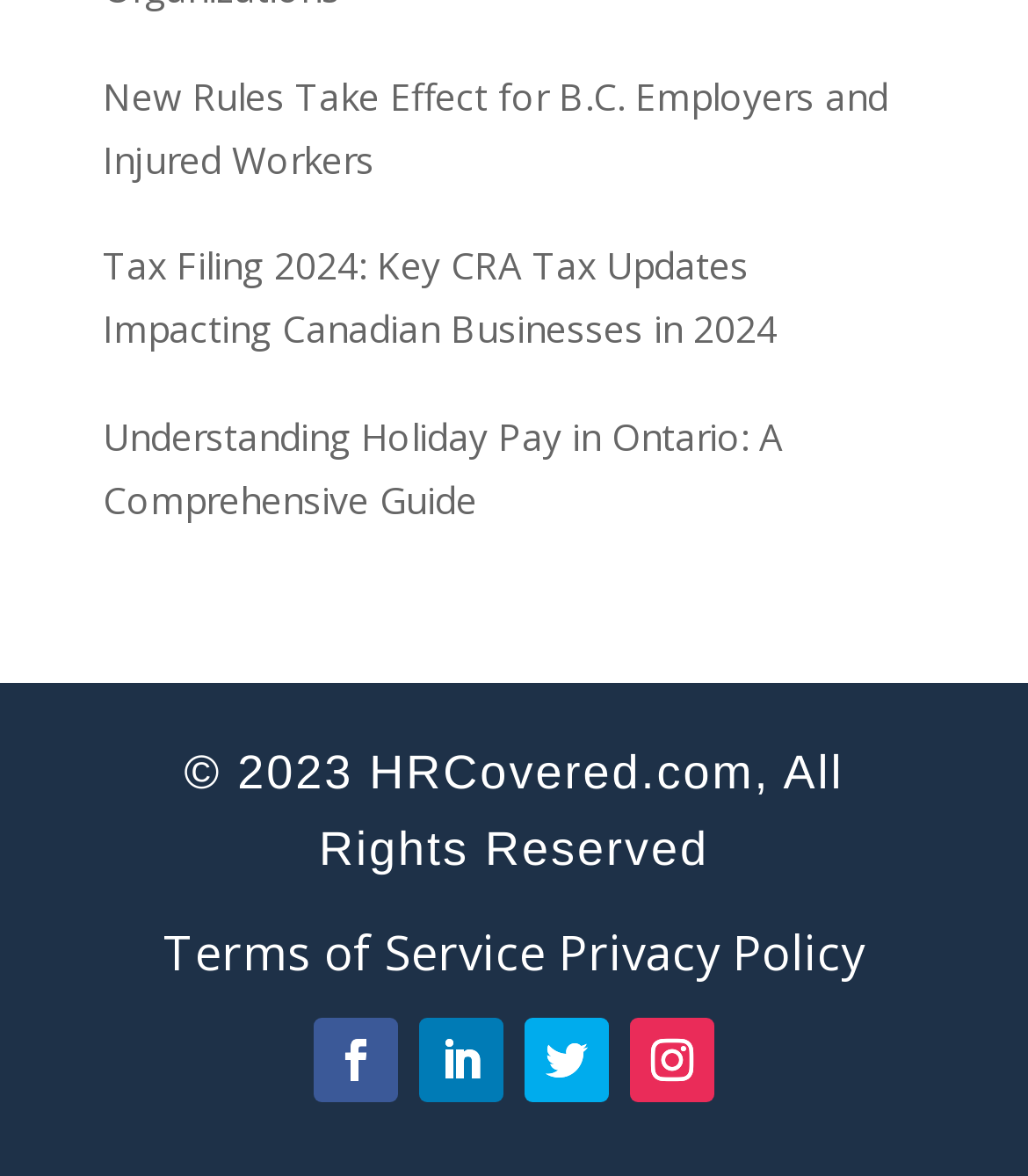Please determine the bounding box coordinates of the clickable area required to carry out the following instruction: "Check privacy policy". The coordinates must be four float numbers between 0 and 1, represented as [left, top, right, bottom].

[0.544, 0.783, 0.841, 0.836]